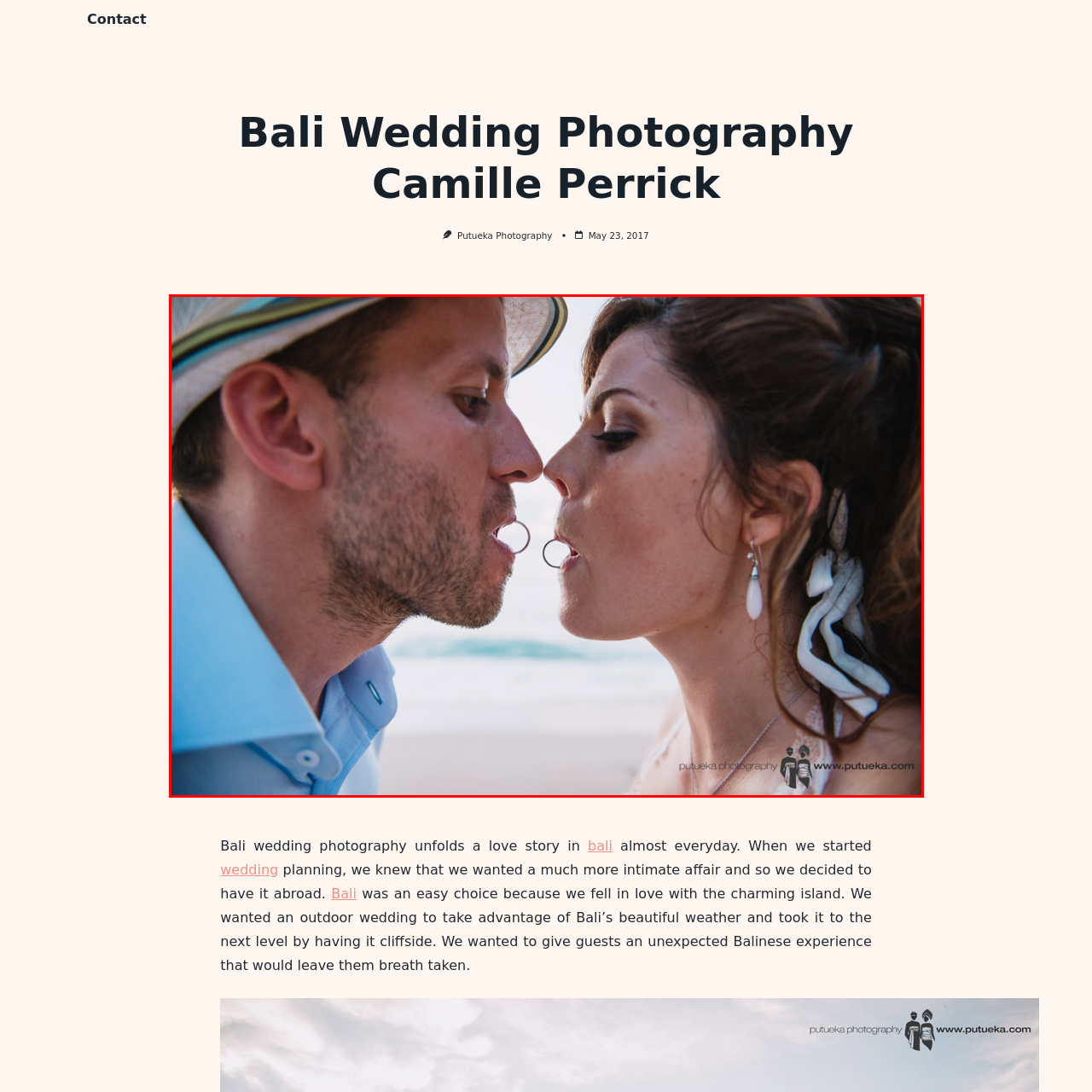Focus on the image enclosed by the red outline and give a short answer: Where was this wedding photography shot taken?

Bali